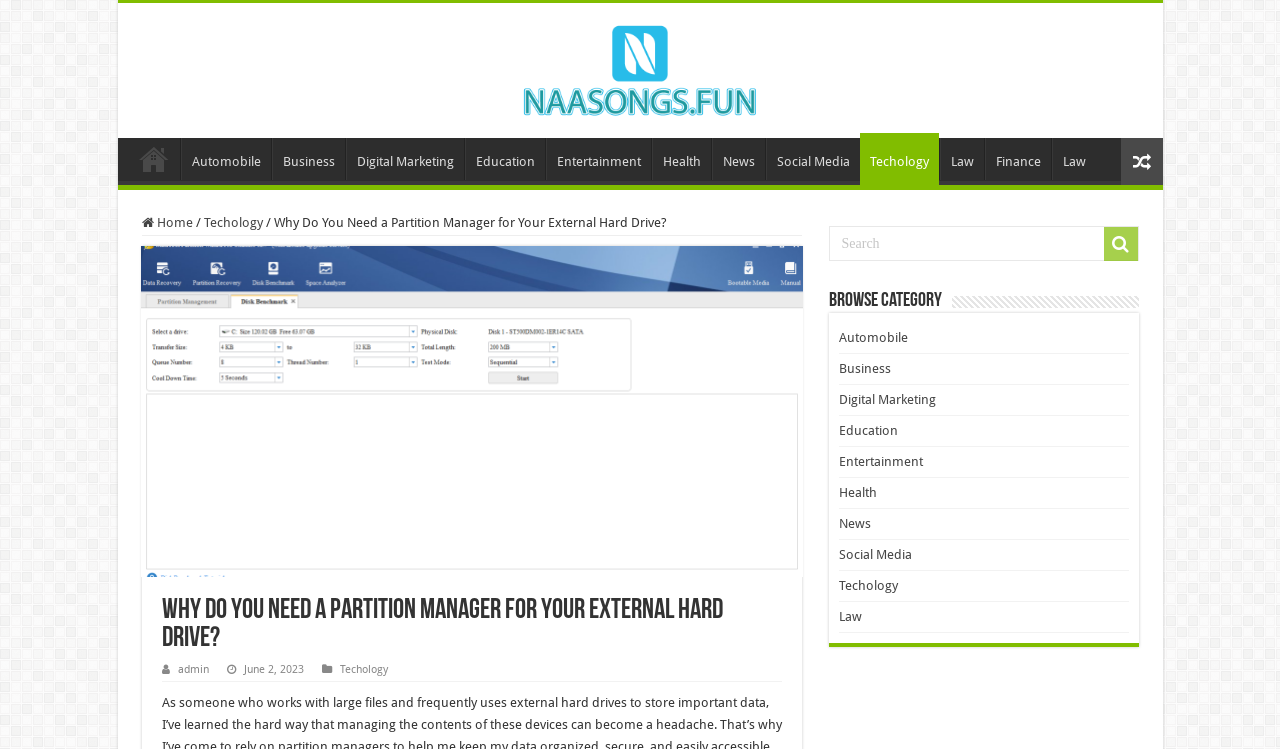How many categories are listed in the 'Browse Category' section? Observe the screenshot and provide a one-word or short phrase answer.

12